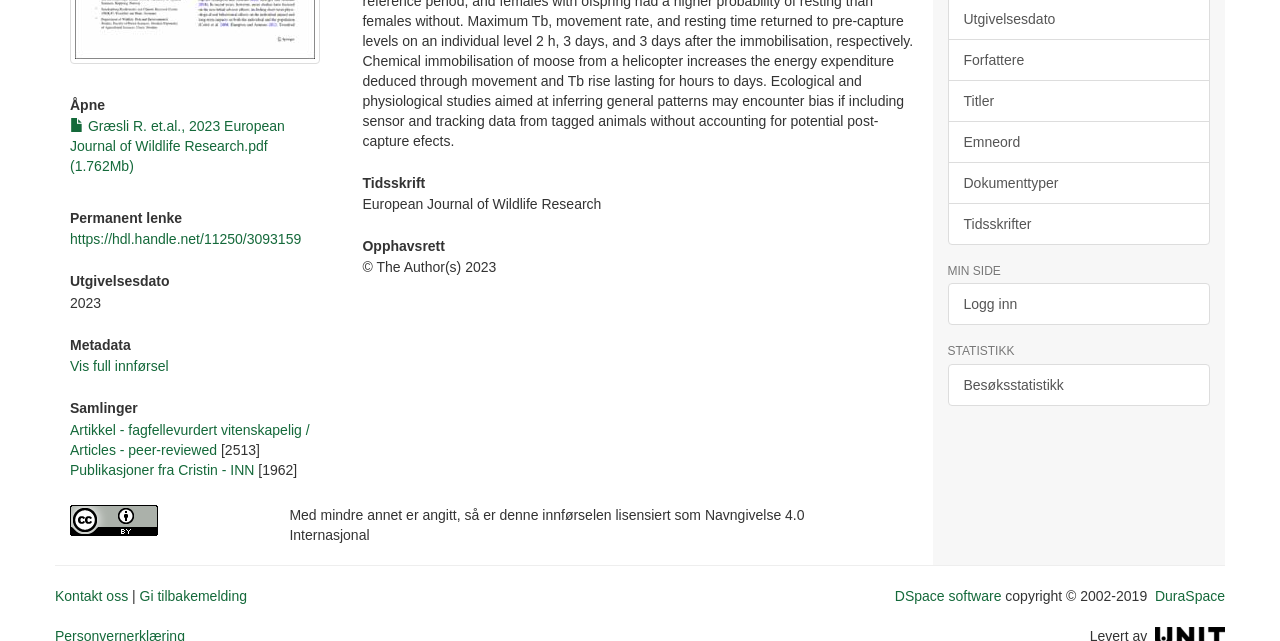Determine the bounding box coordinates for the HTML element described here: "Forfattere".

[0.74, 0.061, 0.945, 0.127]